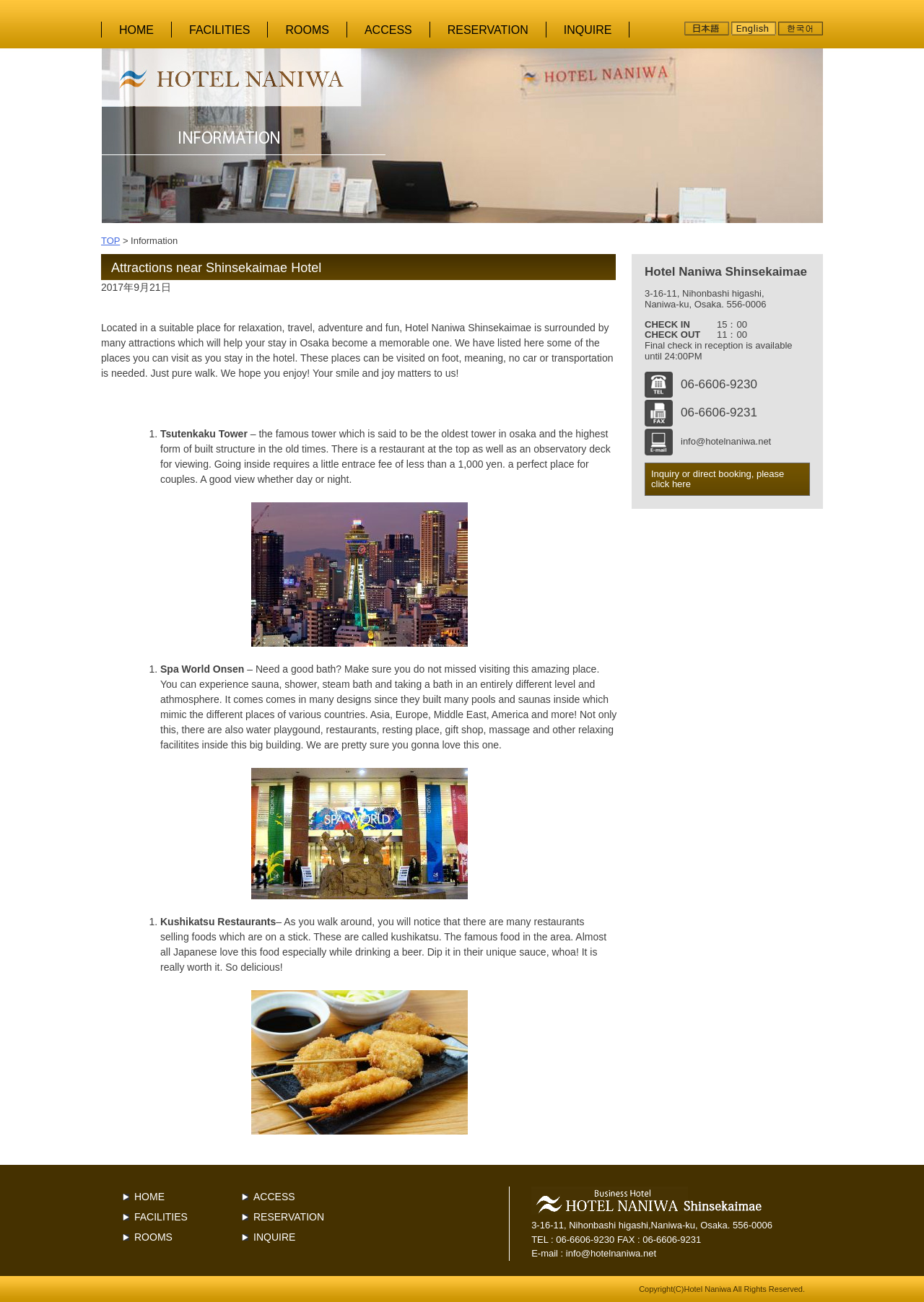Respond with a single word or phrase to the following question:
What is the name of the hotel?

Hotel Naniwa Shinsekaimae